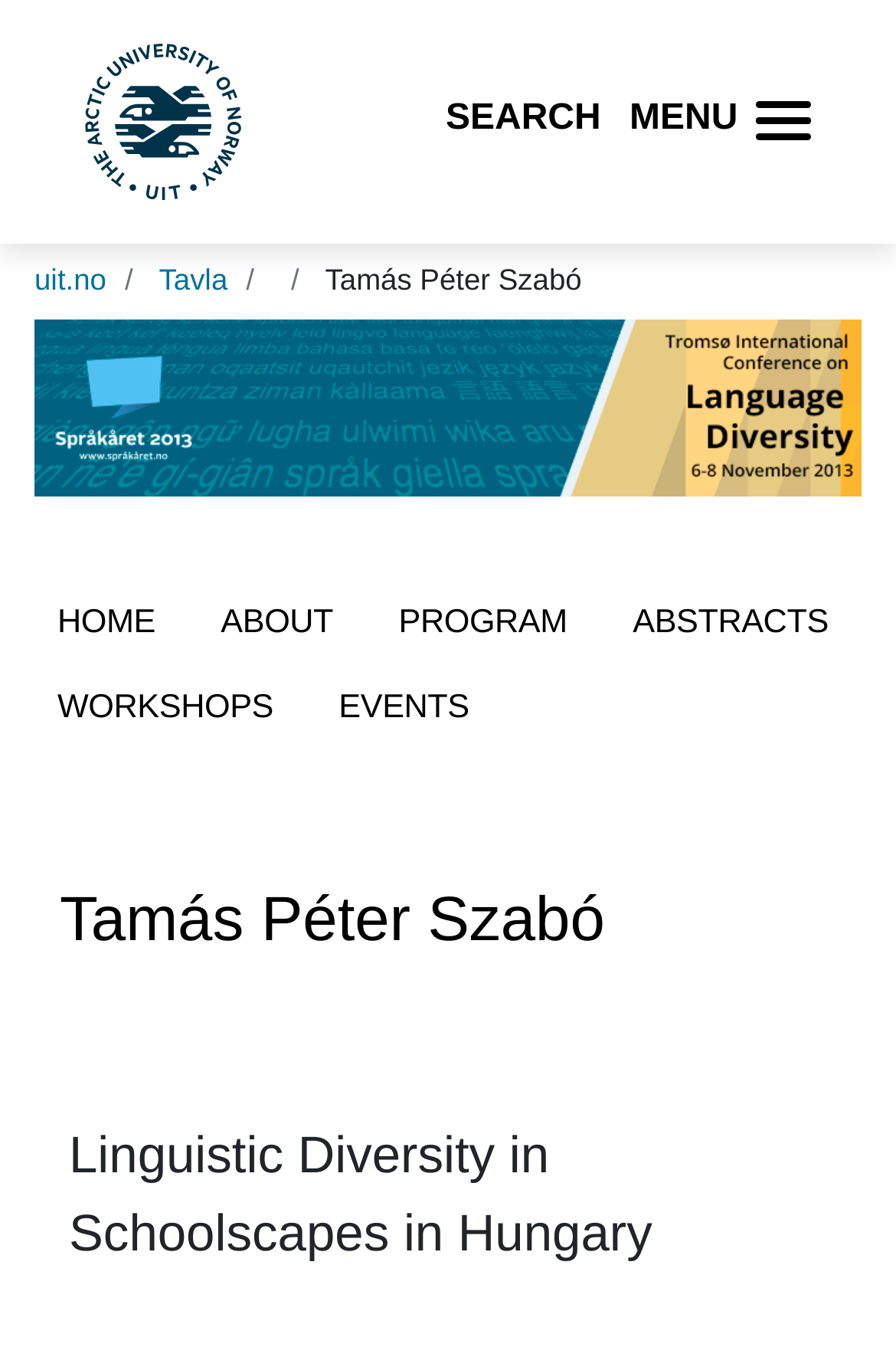Please identify the bounding box coordinates of the element's region that I should click in order to complete the following instruction: "view abstracts". The bounding box coordinates consist of four float numbers between 0 and 1, i.e., [left, top, right, bottom].

[0.681, 0.437, 0.95, 0.491]